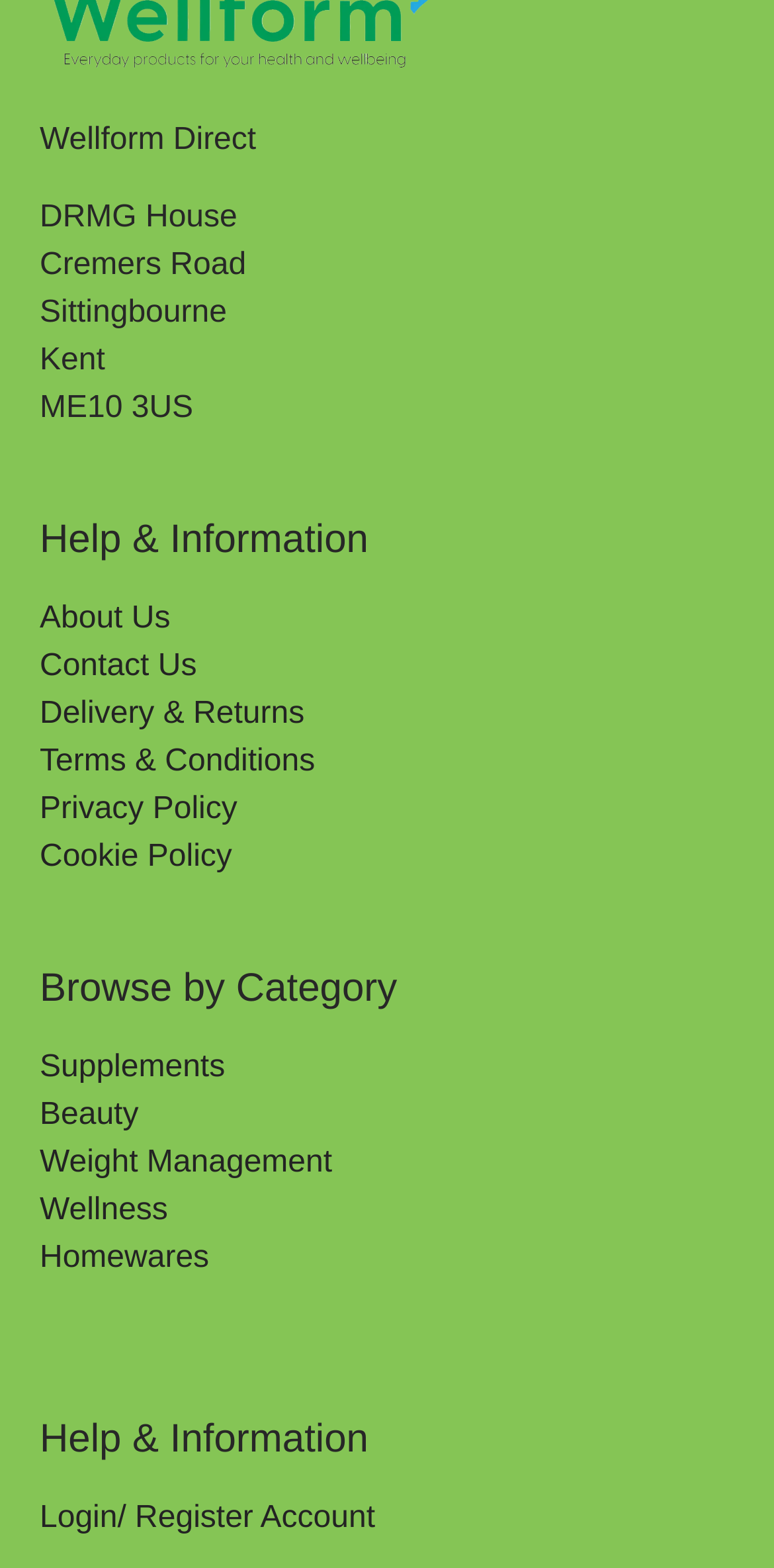Please identify the bounding box coordinates of the element that needs to be clicked to perform the following instruction: "Get Help & Information".

[0.051, 0.329, 0.949, 0.36]